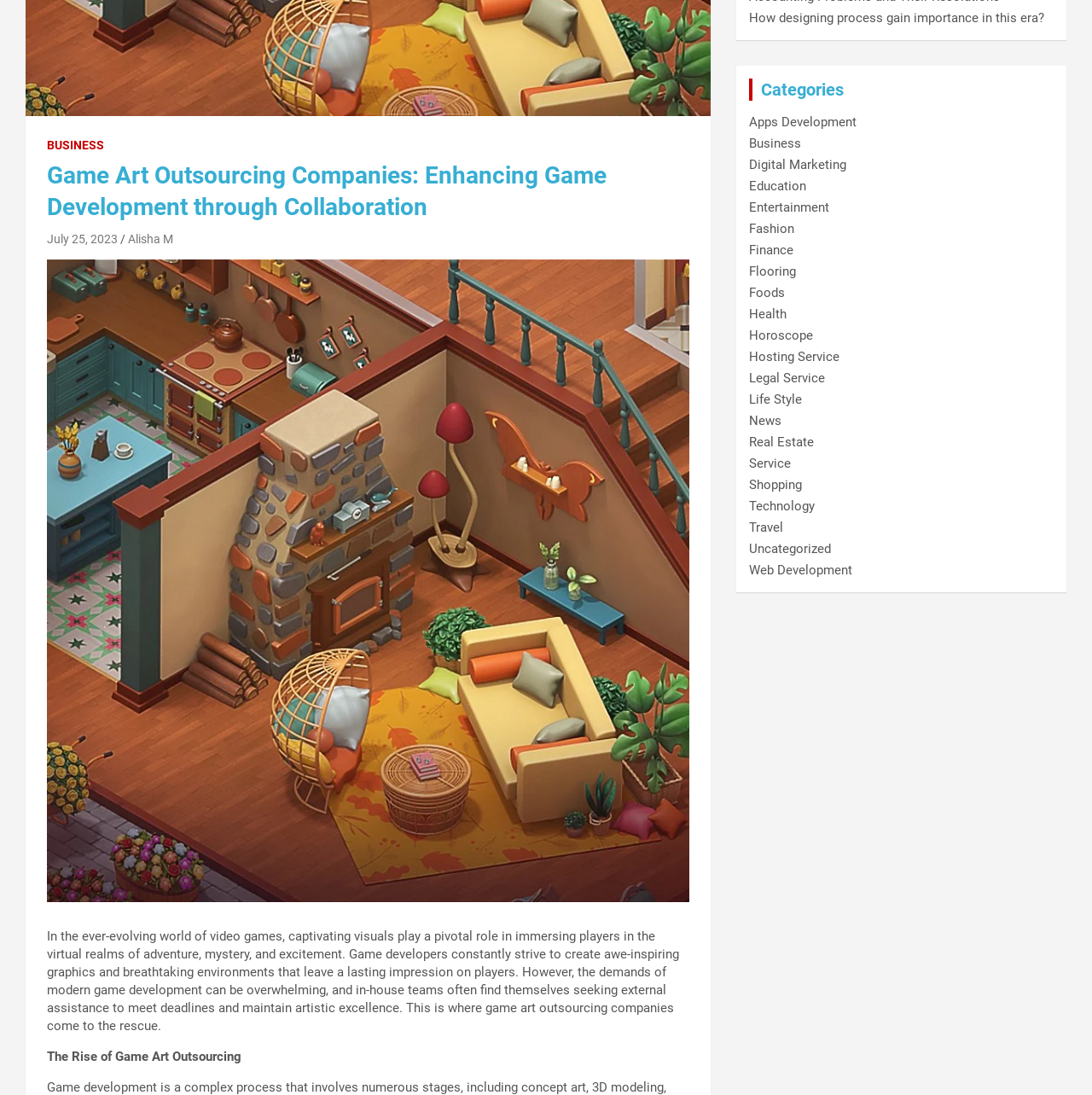Given the element description Apps Development, specify the bounding box coordinates of the corresponding UI element in the format (top-left x, top-left y, bottom-right x, bottom-right y). All values must be between 0 and 1.

[0.686, 0.105, 0.785, 0.119]